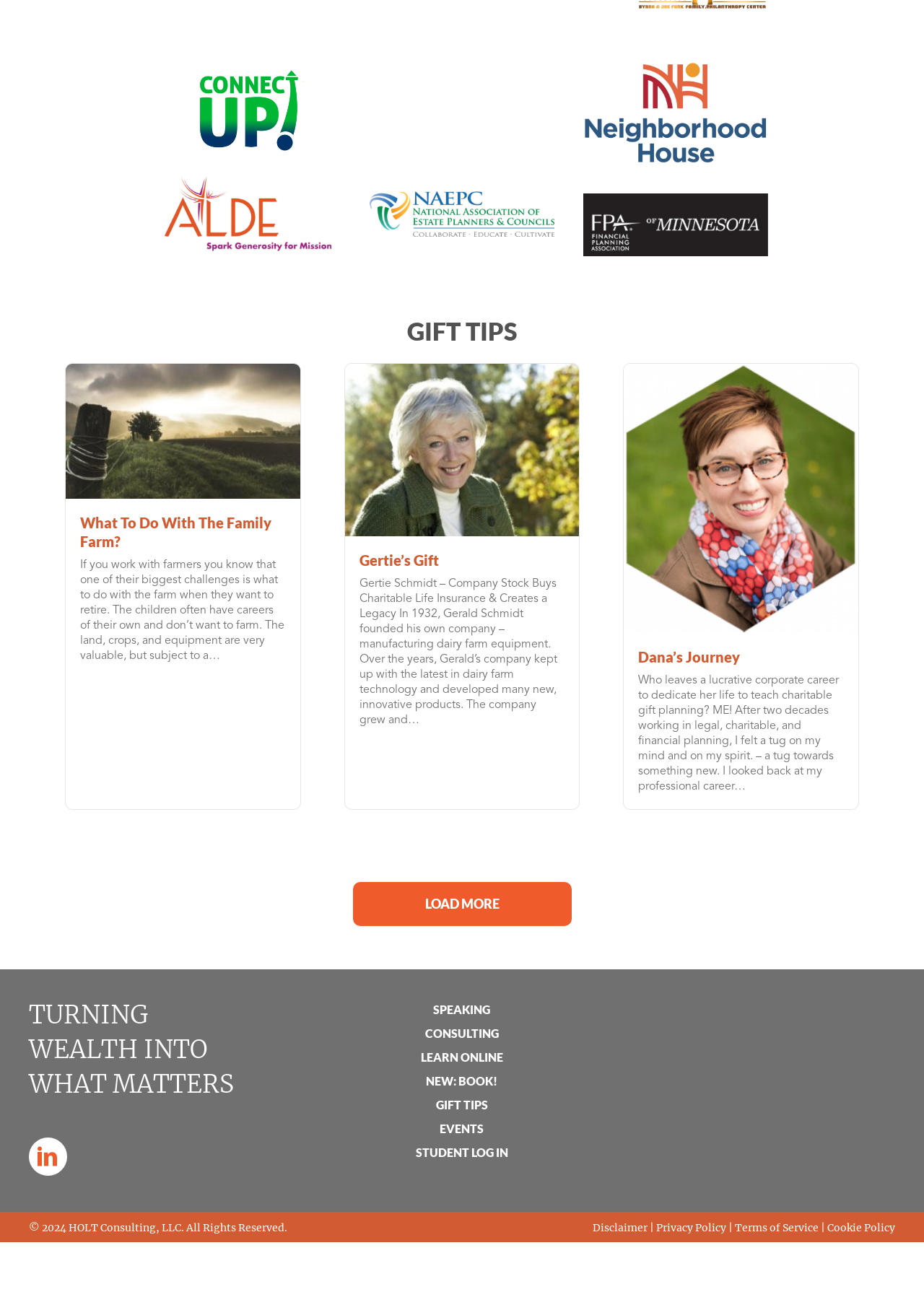Find the UI element described as: "alt="Connect Up!" title="Connectup.Logo.solo"" and predict its bounding box coordinates. Ensure the coordinates are four float numbers between 0 and 1, [left, top, right, bottom].

[0.208, 0.078, 0.329, 0.091]